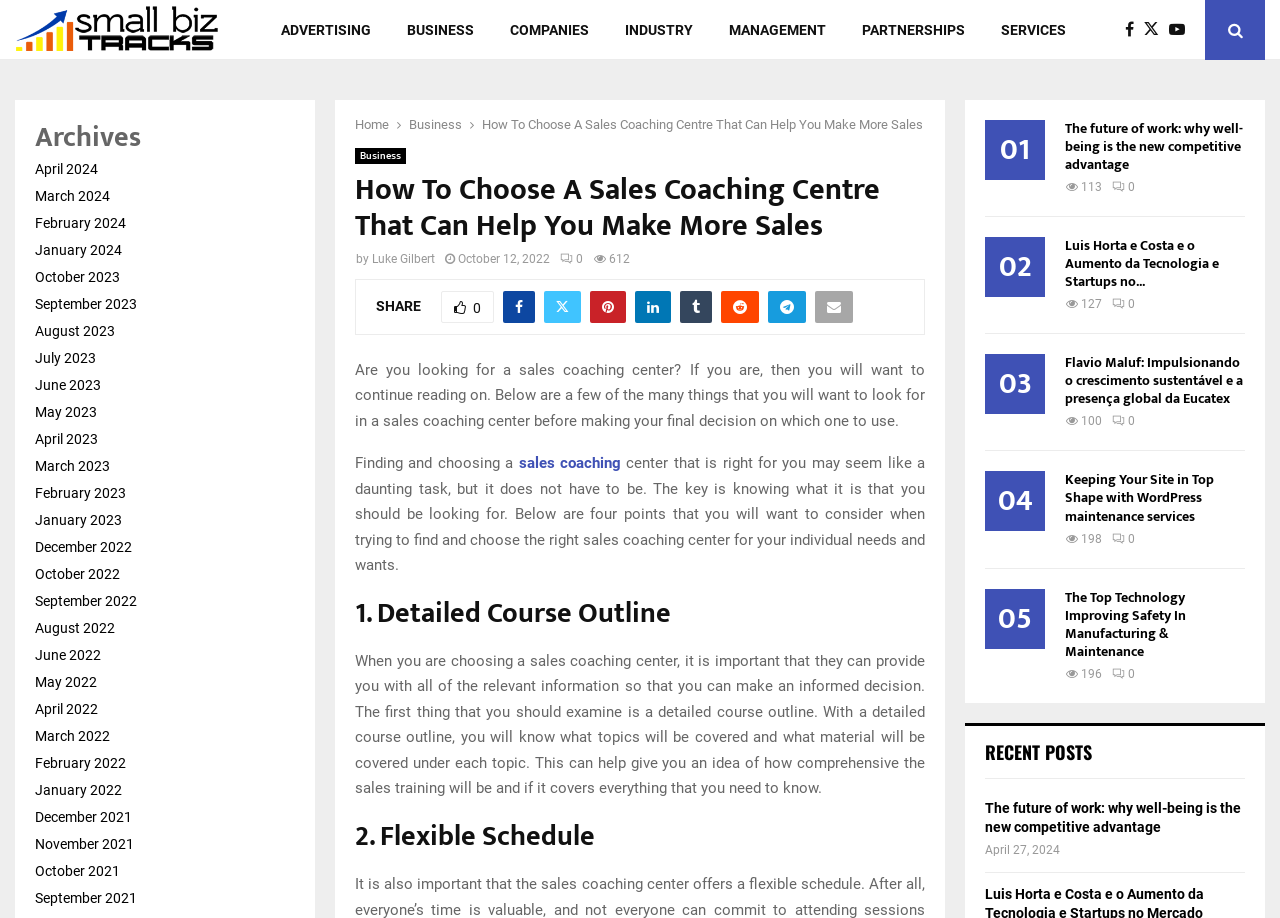Convey a detailed summary of the webpage, mentioning all key elements.

This webpage is about choosing a sales coaching center. At the top, there is a heading "My Blog" with an image and a link. Below it, there are several links to different categories, including "ADVERTISING", "BUSINESS", "COMPANIES", and more. 

On the left side, there is a menu with links to "Home", "Business", and the current article "How To Choose A Sales Coaching Centre That Can Help You Make More Sales". Below the menu, there is a section with links to social media platforms and a search icon.

The main content of the webpage is an article about choosing a sales coaching center. The article starts with a brief introduction, followed by a heading "How To Choose A Sales Coaching Centre That Can Help You Make More Sales". Below the heading, there is information about the author, "Luke Gilbert", and the date of publication, "October 12, 2022". 

The article is divided into sections, each with a heading. The first section is about the importance of a detailed course outline when choosing a sales coaching center. The second section discusses the need for a flexible schedule. 

On the right side, there is a section with links to archives, organized by month and year, from April 2024 to November 2021. Below the archives, there are two articles, each with a heading, a brief summary, and links to read more. The first article is about the future of work and well-being, and the second article's title is not specified.